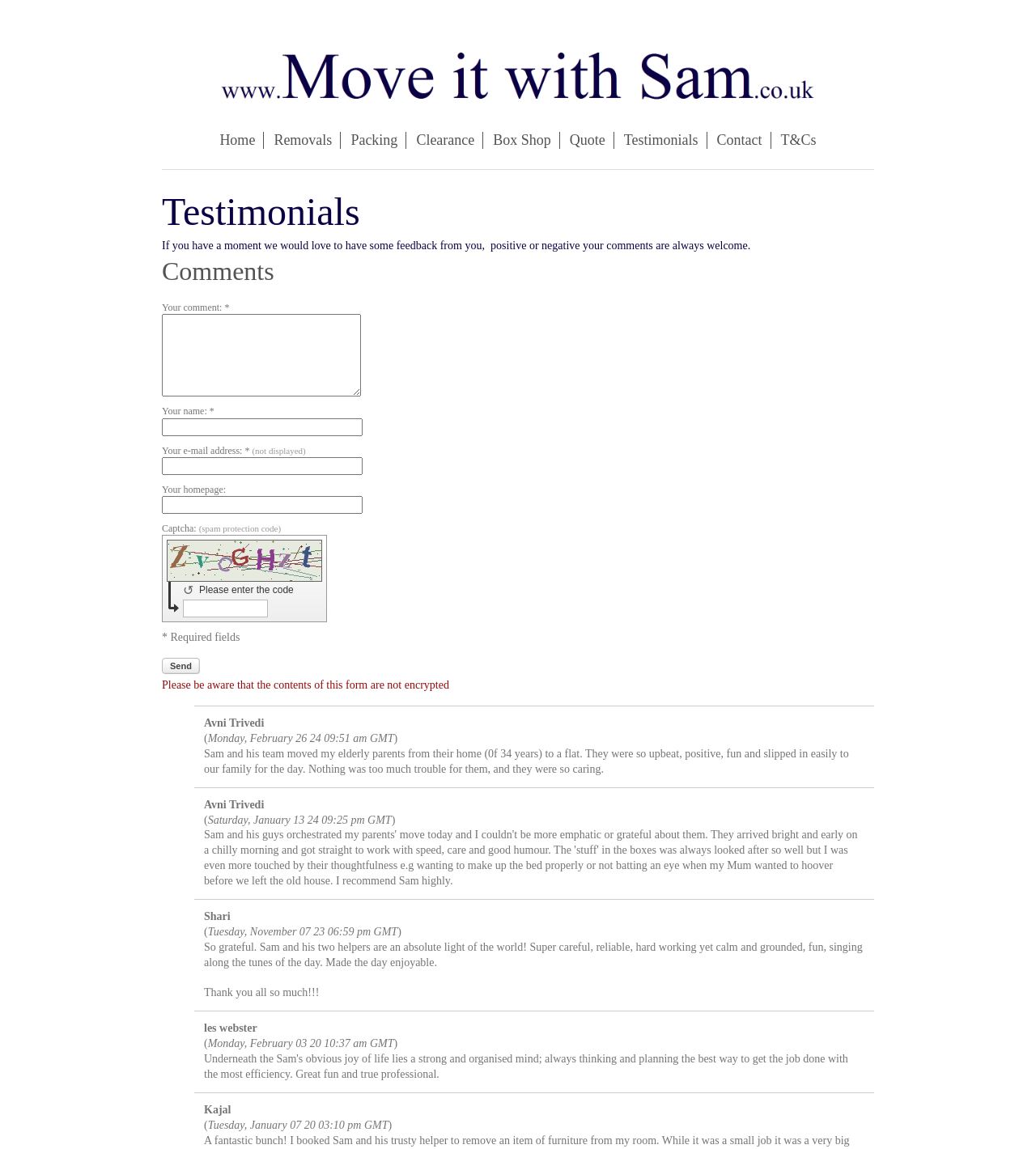Utilize the details in the image to thoroughly answer the following question: What is the theme of the comments on this webpage?

By reading the comments on the webpage, I found that they are all related to moving experiences, with people sharing their positive experiences with the moving company 'Move it with Sam'.